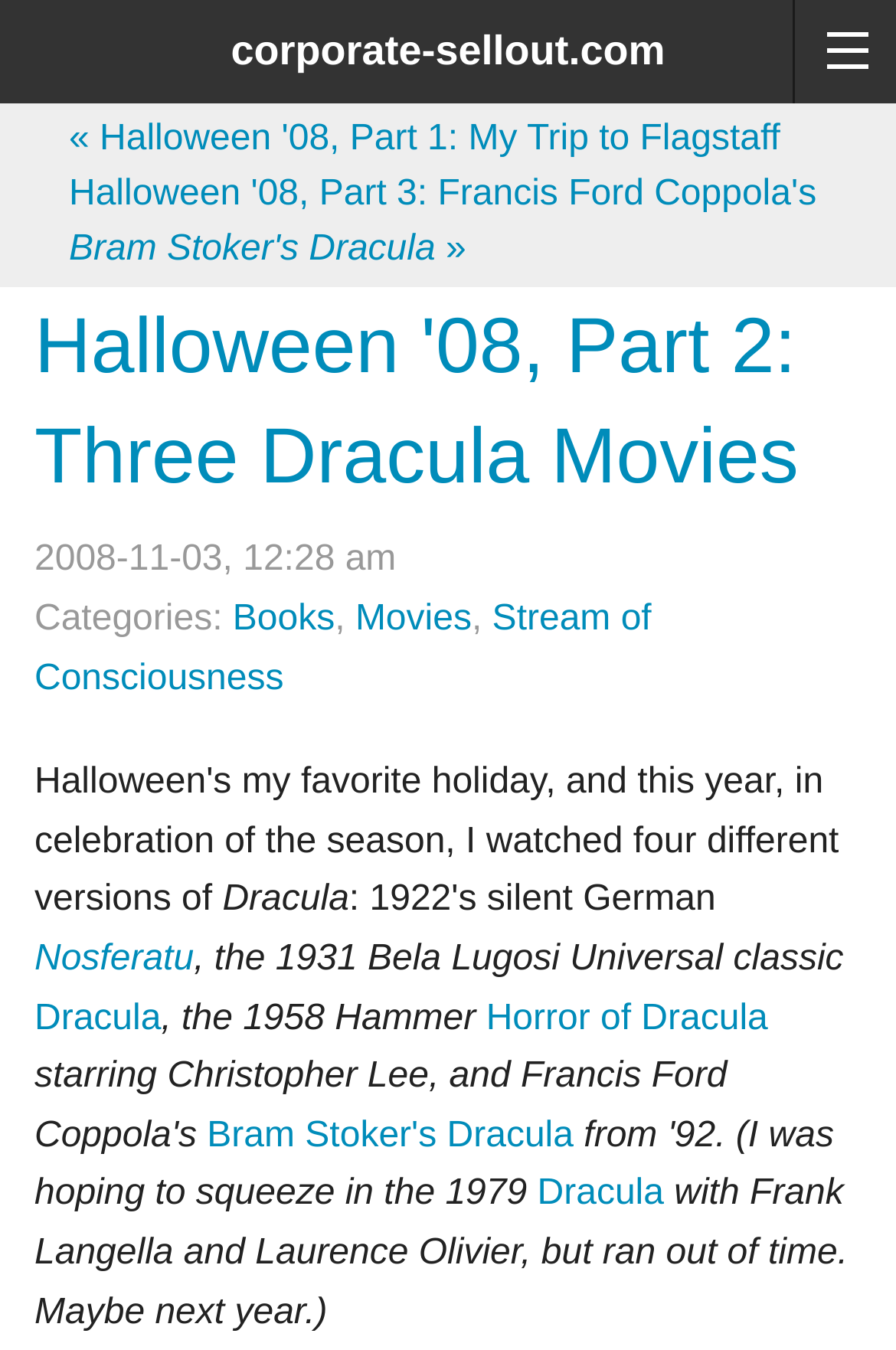From the details in the image, provide a thorough response to the question: What is the name of the author?

I did not find any mention of the author's name in the webpage.